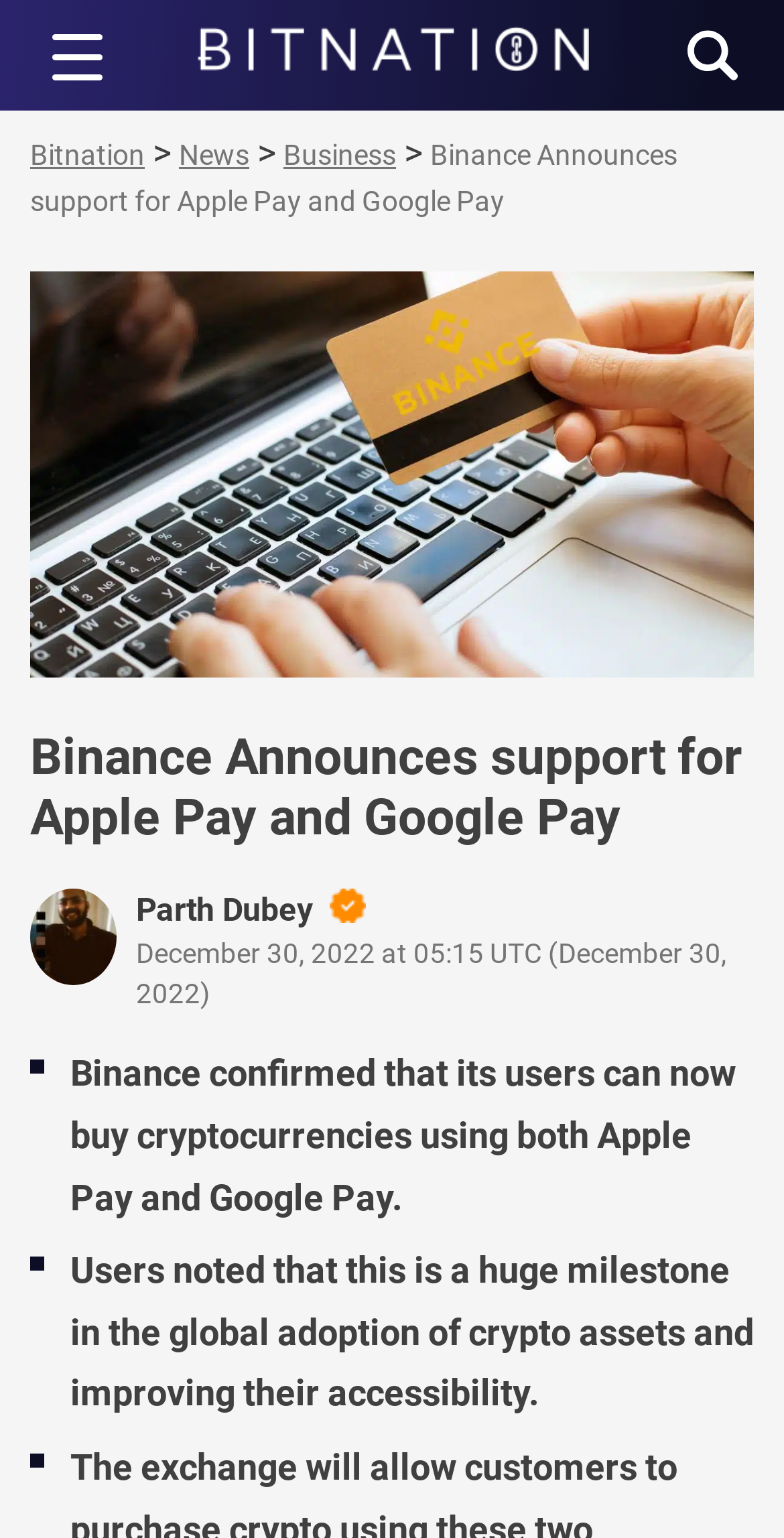Locate the bounding box coordinates of the area you need to click to fulfill this instruction: 'View the article by Parth Dubey'. The coordinates must be in the form of four float numbers ranging from 0 to 1: [left, top, right, bottom].

[0.174, 0.577, 0.962, 0.606]